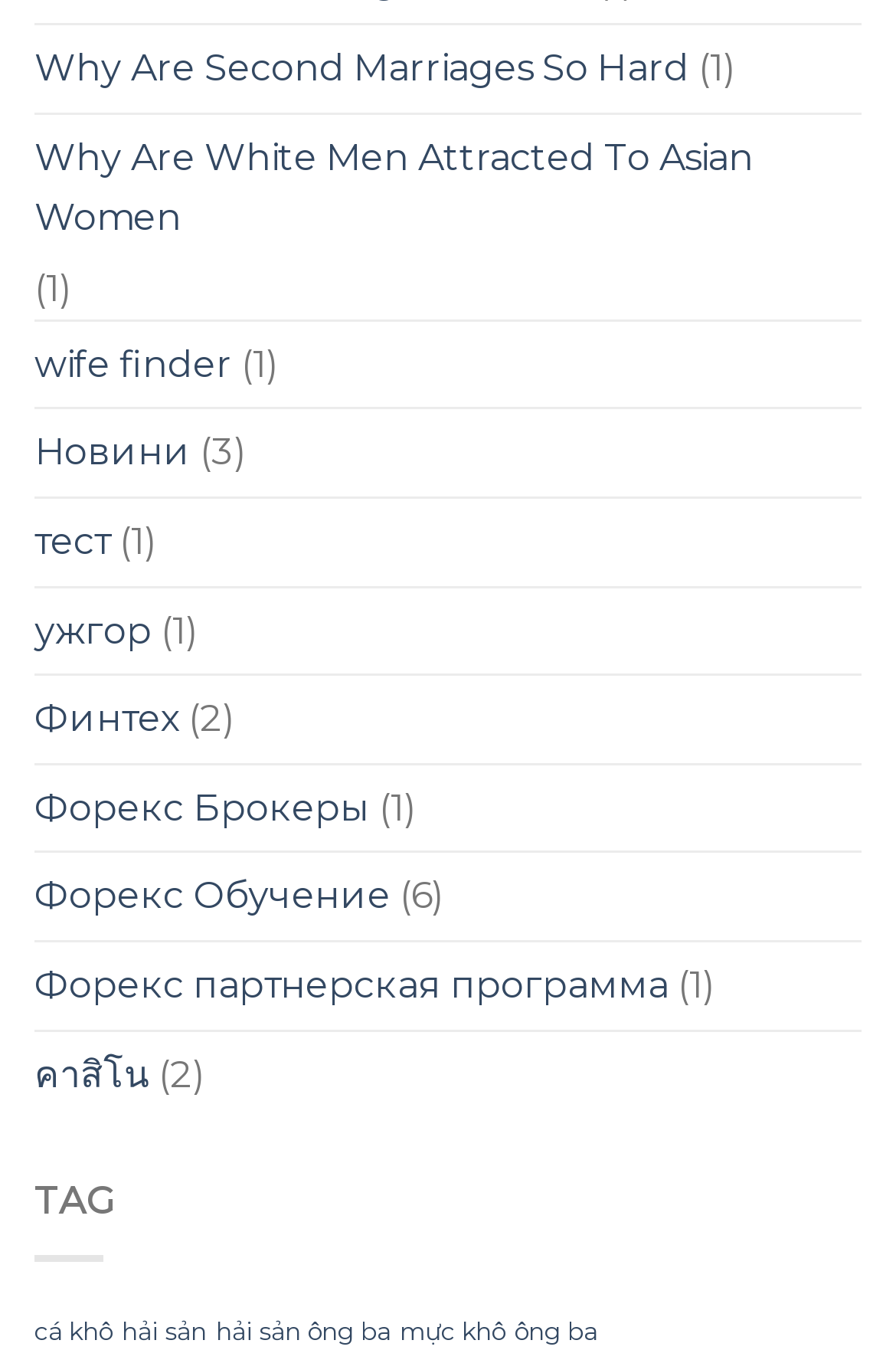What is the first link on the webpage?
Based on the image, give a concise answer in the form of a single word or short phrase.

Why Are Second Marriages So Hard